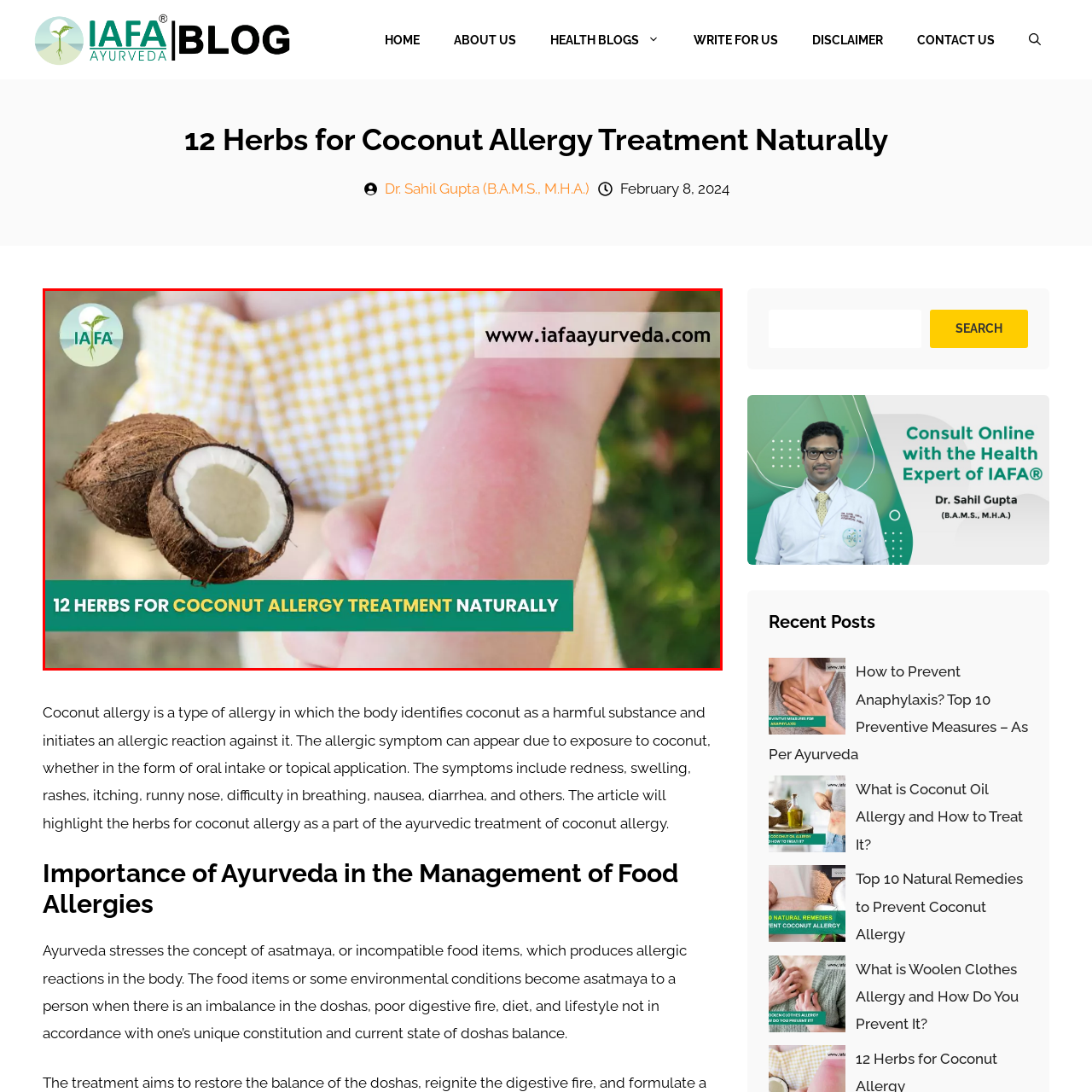What approach is emphasized for managing coconut allergies?
Look closely at the part of the image outlined in red and give a one-word or short phrase answer.

Ayurvedic approach